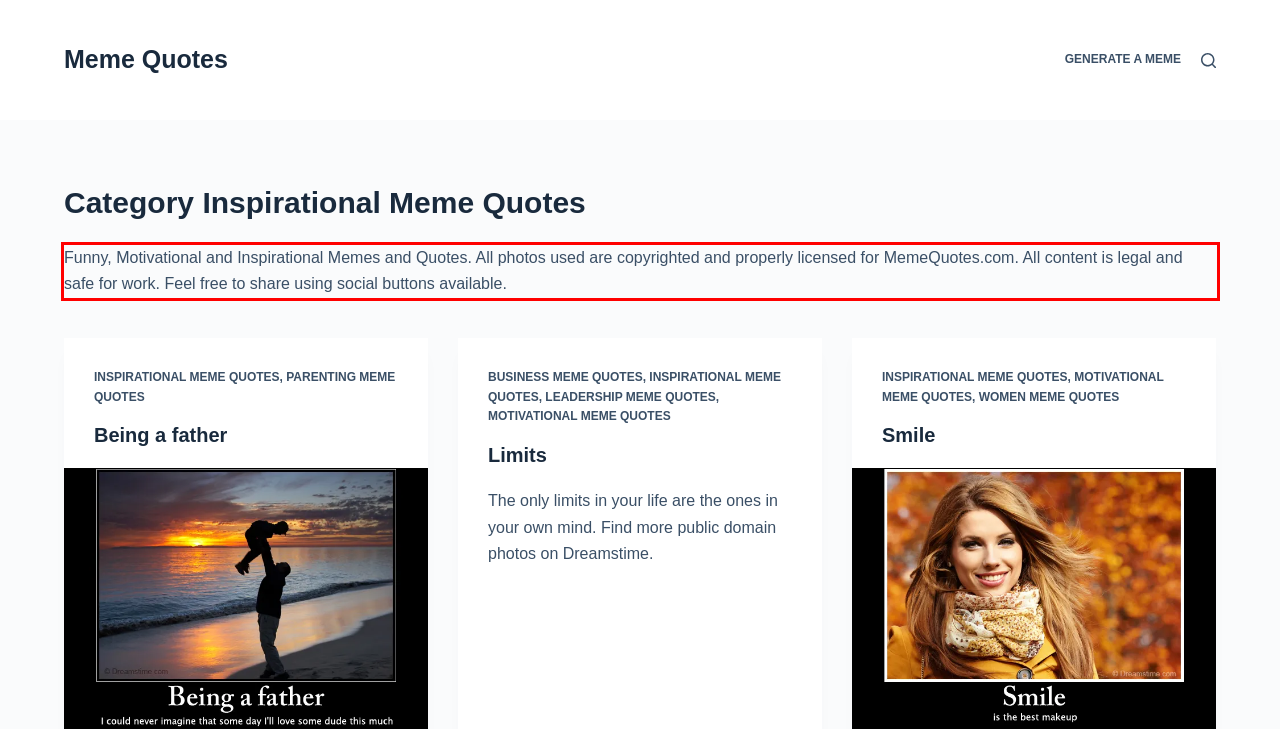Given the screenshot of a webpage, identify the red rectangle bounding box and recognize the text content inside it, generating the extracted text.

Funny, Motivational and Inspirational Memes and Quotes. All photos used are copyrighted and properly licensed for MemeQuotes.com. All content is legal and safe for work. Feel free to share using social buttons available.